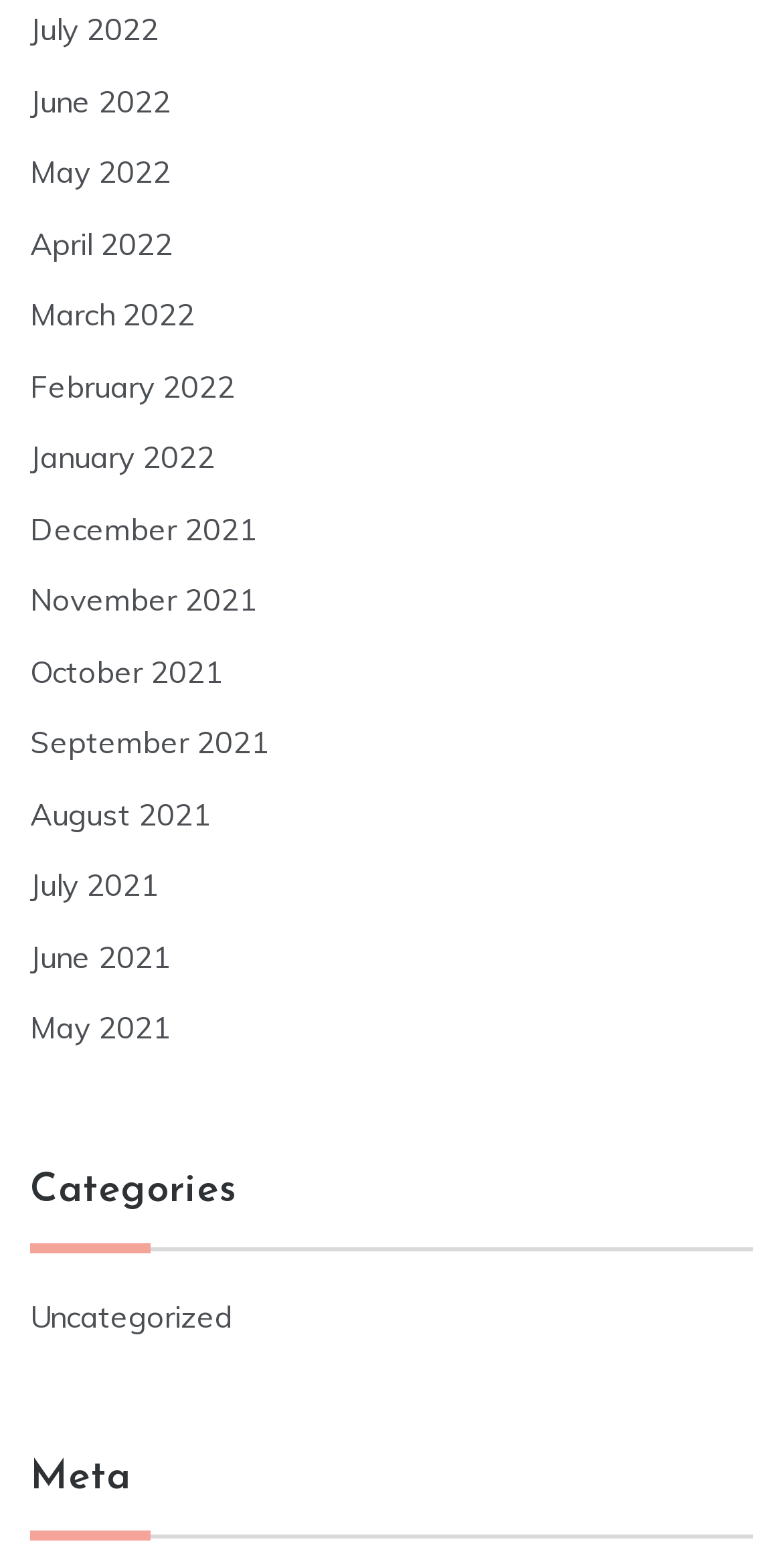Identify the bounding box of the HTML element described as: "Flöde för kommentarer".

None